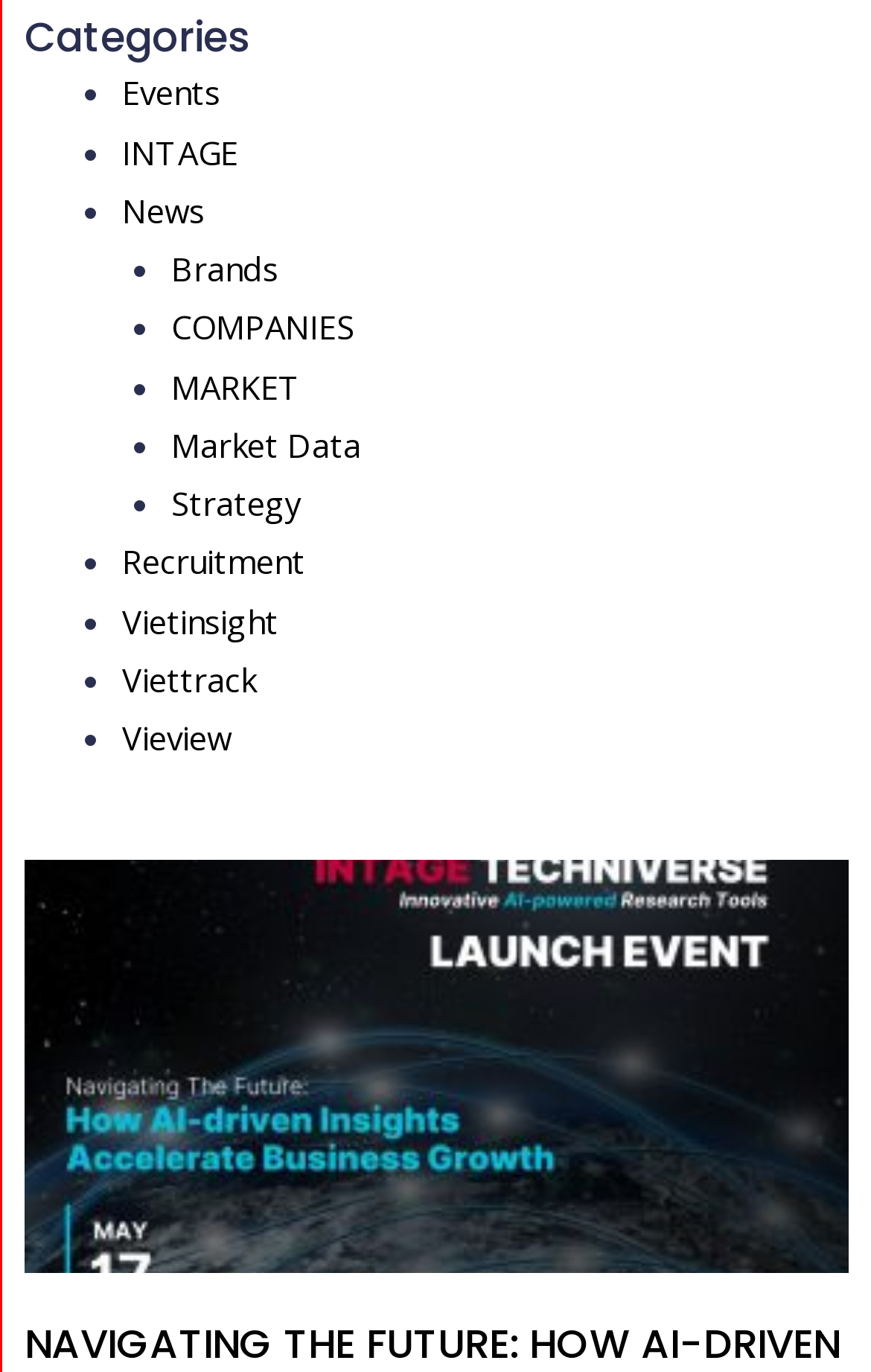What is the last category listed?
Please provide a detailed and thorough answer to the question.

I looked at the list of links under the 'Categories' navigation element and found that the last category listed is 'Vieview'.